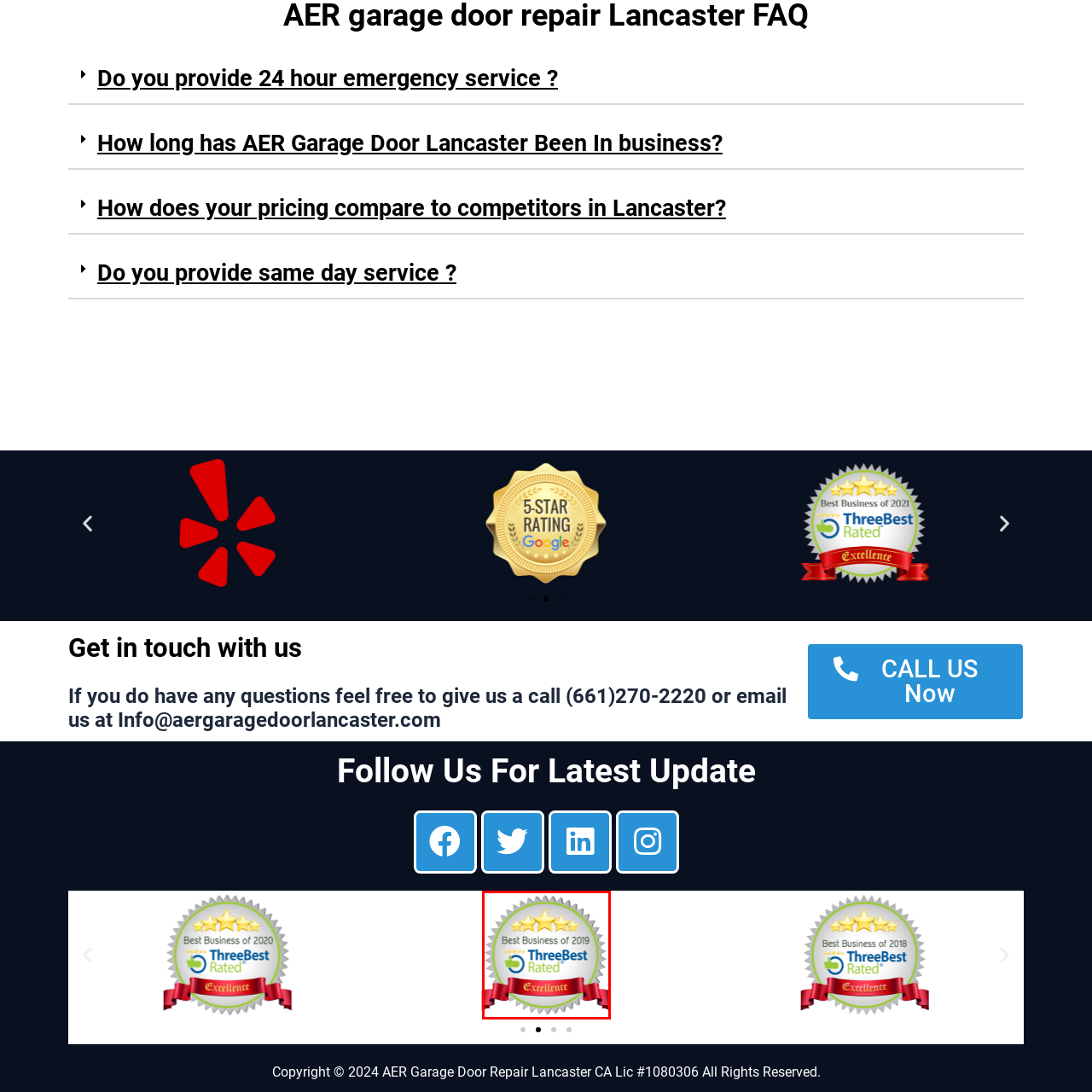Deliver a detailed account of the image that lies within the red box.

This image features a prestigious award badge from "ThreeBestRated," recognizing a business as the "Best Business of 2019." The badge is designed with a circular silver outline adorned with five golden stars at the top, symbolizing excellence and high ranking. At the center, the text "ThreeBestRated" emphasizes the source of the accolade, while the phrase "Excellence" is prominently displayed on a flowing red ribbon at the bottom. This award reflects the business's dedication to quality service, making it a notable achievement in its industry, particularly in the context of garage door repair services in Lancaster, CA.